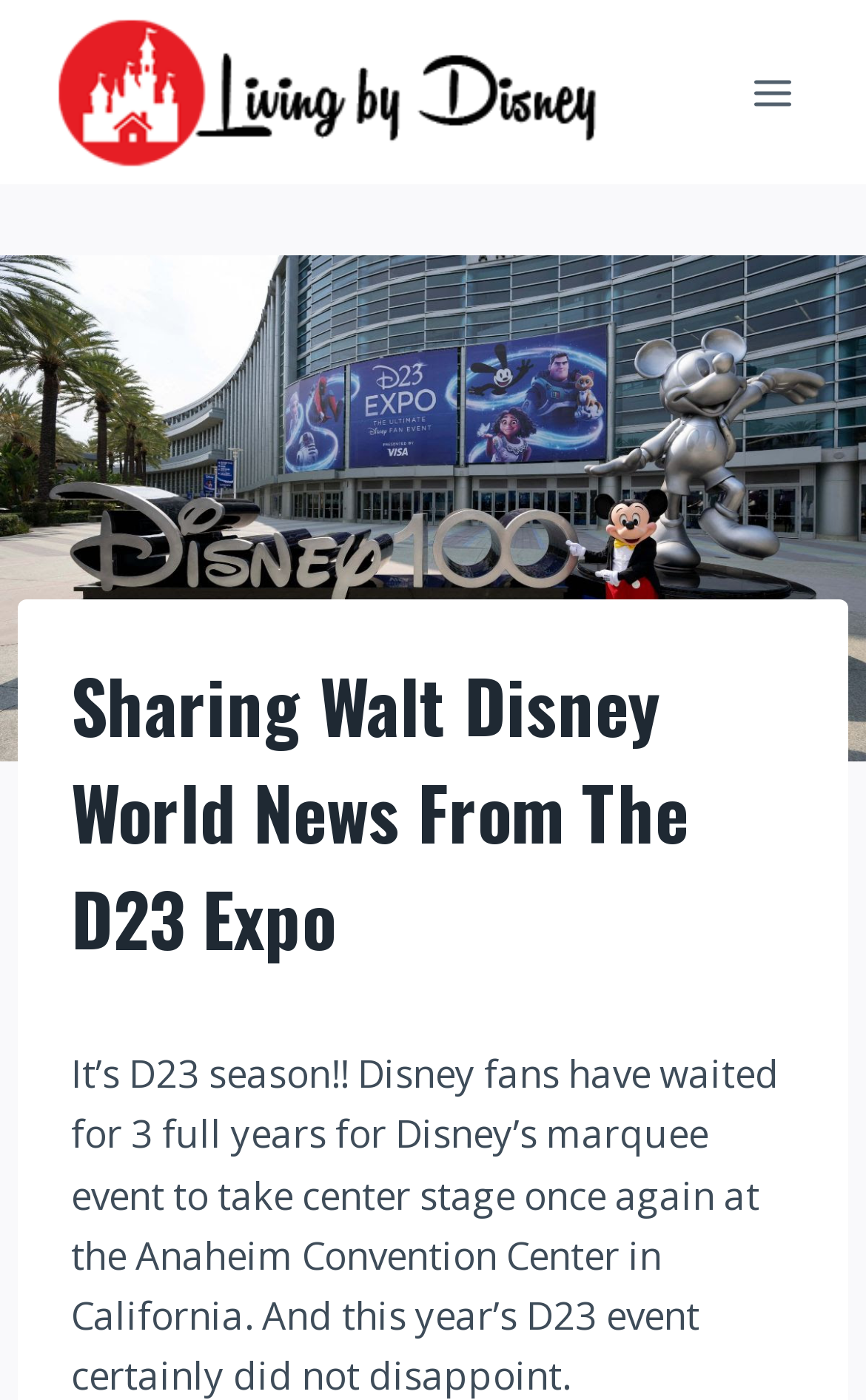Extract the bounding box coordinates for the UI element described by the text: "alt="Living By Disney"". The coordinates should be in the form of [left, top, right, bottom] with values between 0 and 1.

[0.062, 0.0, 0.703, 0.132]